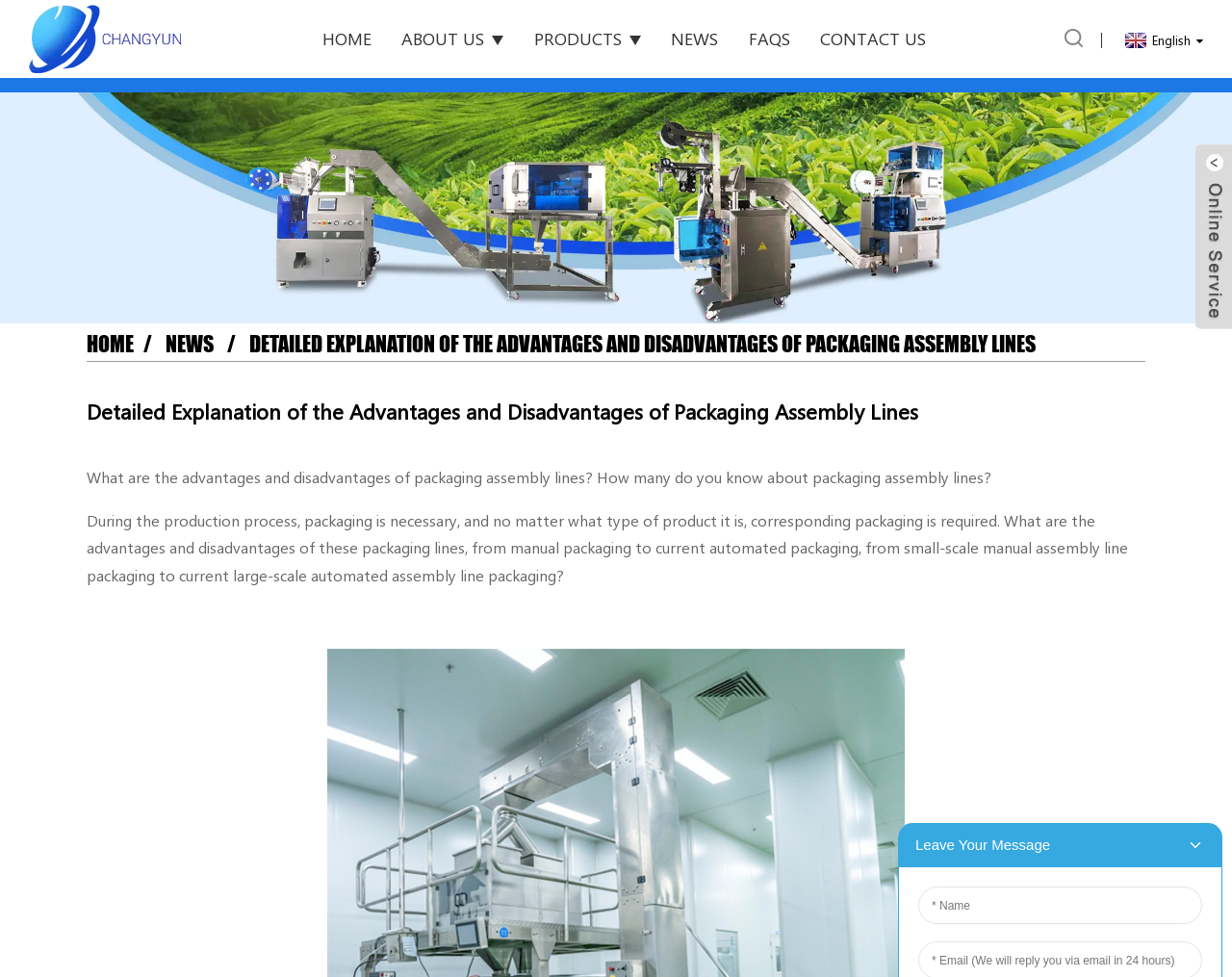What is the language of the webpage?
Please respond to the question with a detailed and well-explained answer.

The webpage has a language selection link with the text 'English' and a flag icon, indicating that the webpage is currently in English.